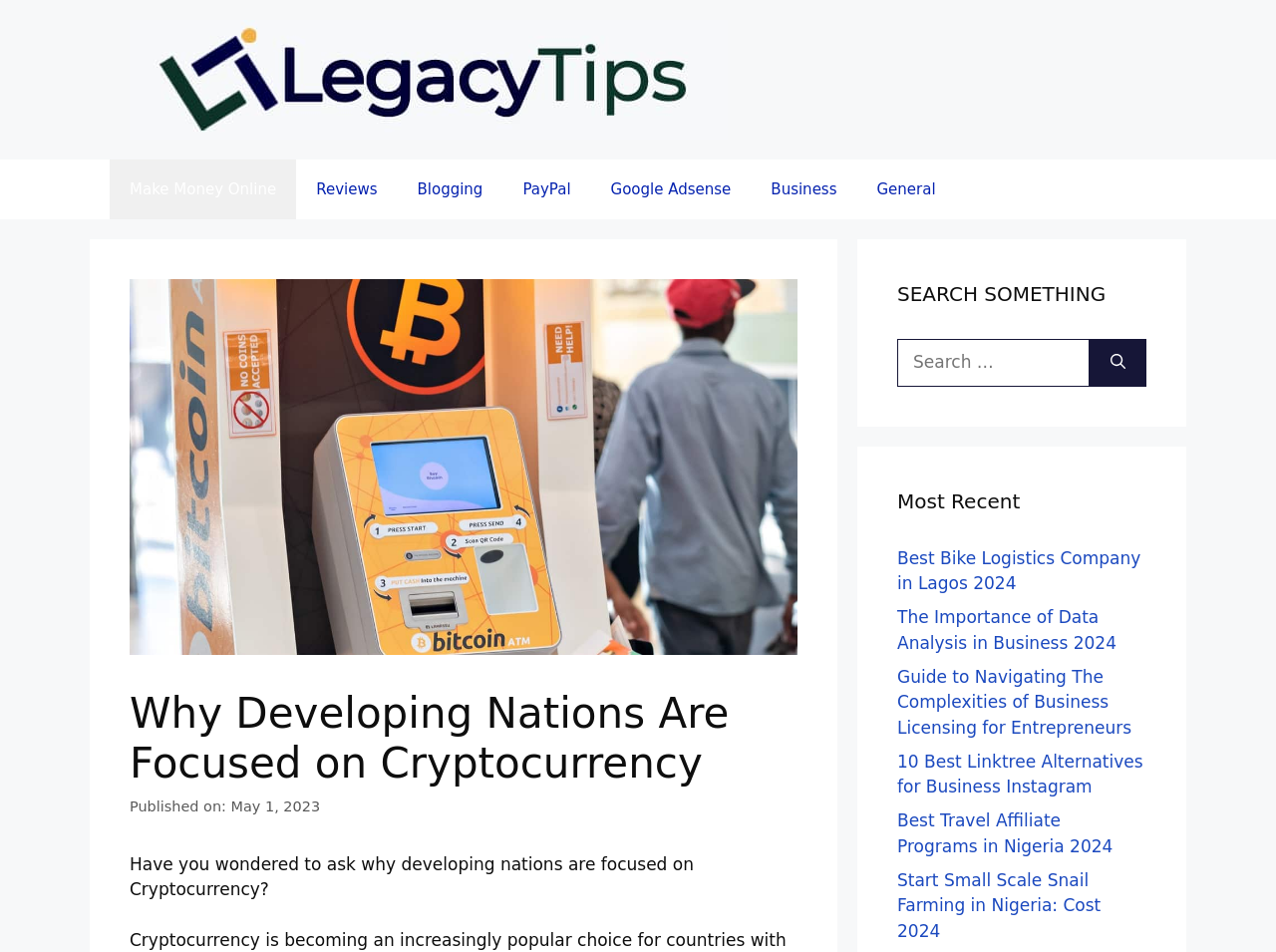Can you find the bounding box coordinates of the area I should click to execute the following instruction: "Click on the 'Make Money Online' link"?

[0.086, 0.168, 0.232, 0.23]